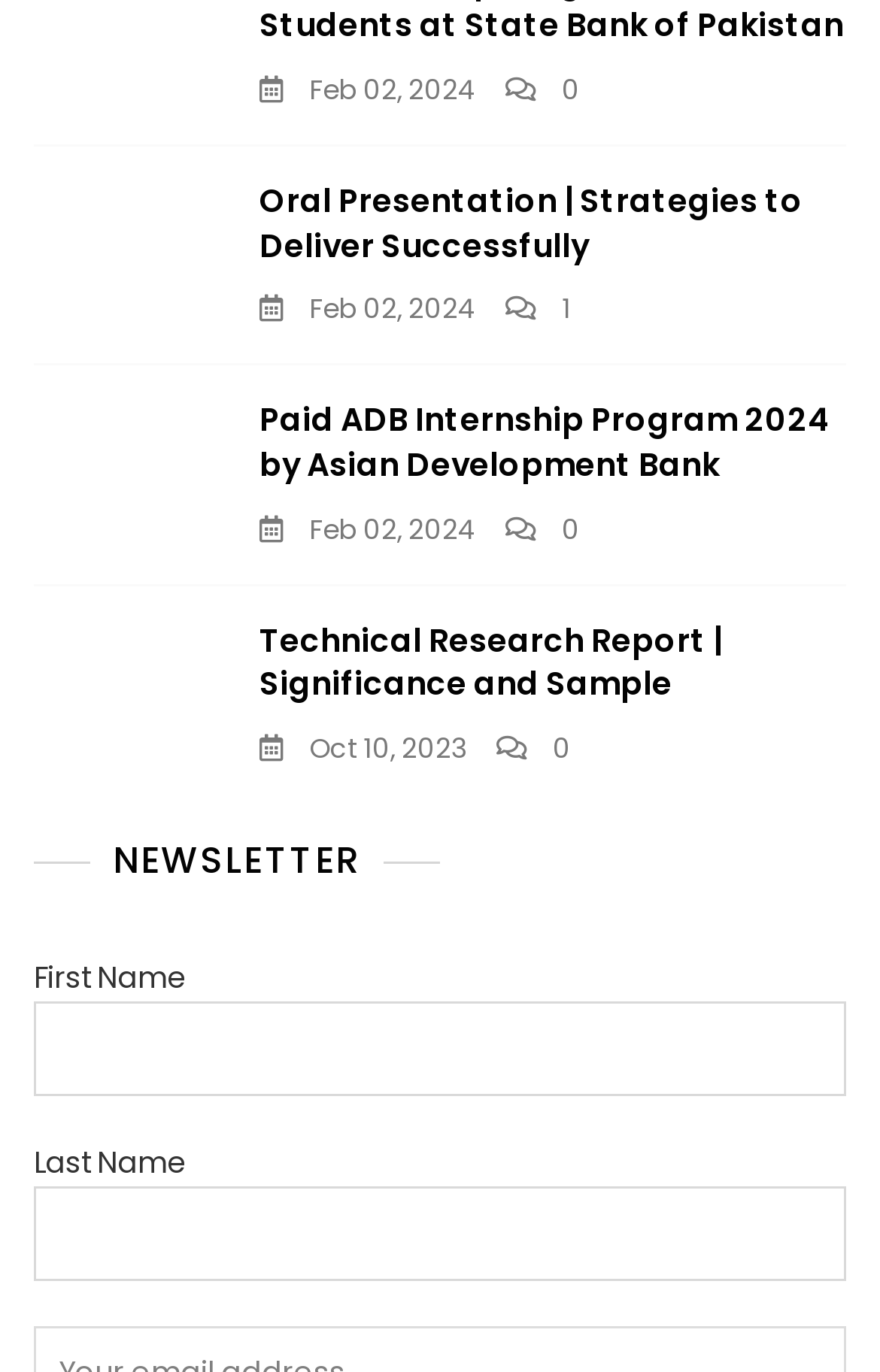Identify the bounding box for the UI element described as: "Feb 02, 2024". The coordinates should be four float numbers between 0 and 1, i.e., [left, top, right, bottom].

[0.295, 0.369, 0.541, 0.401]